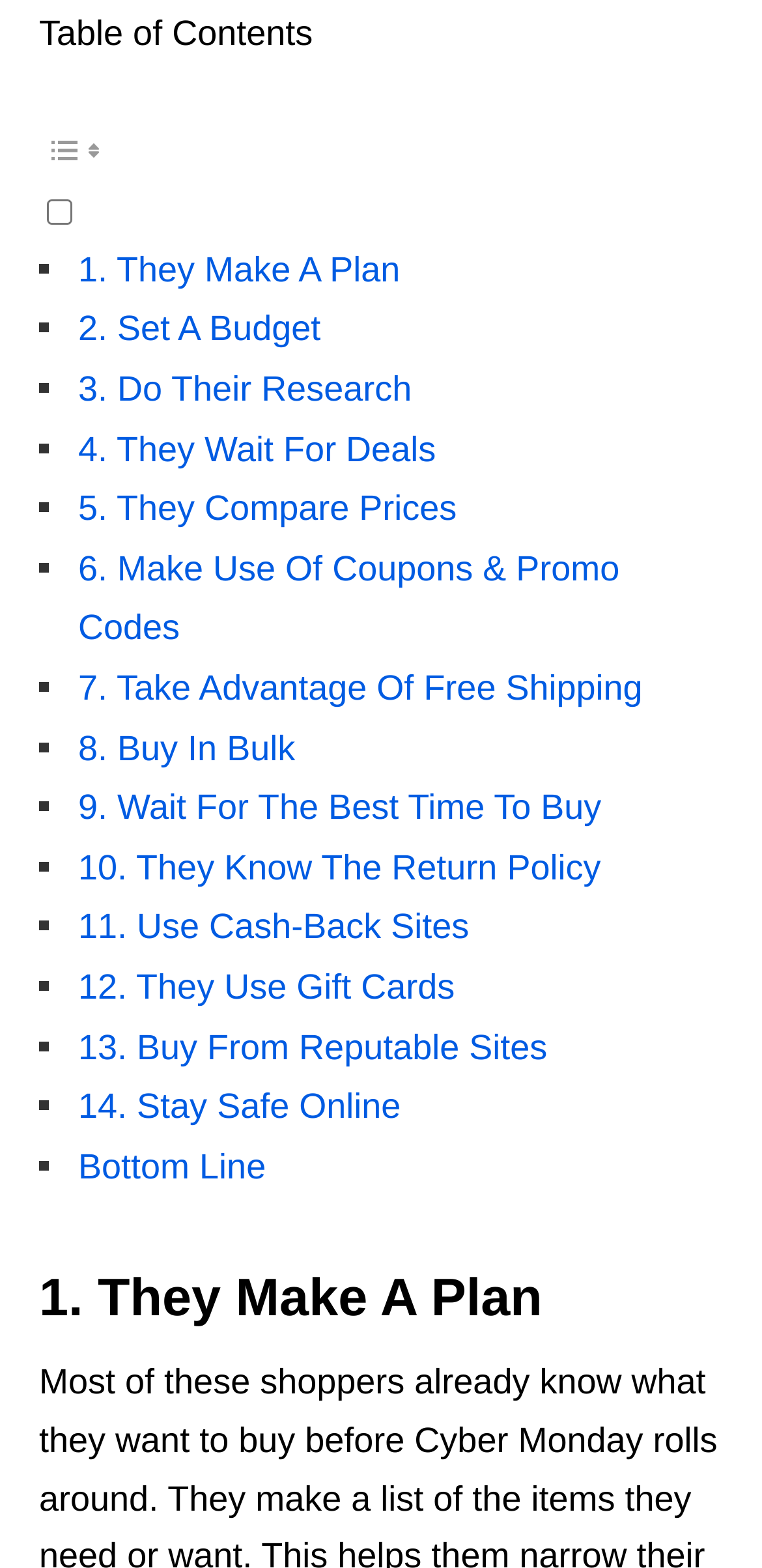Can you provide the bounding box coordinates for the element that should be clicked to implement the instruction: "Check table of content checkbox"?

[0.062, 0.127, 0.095, 0.143]